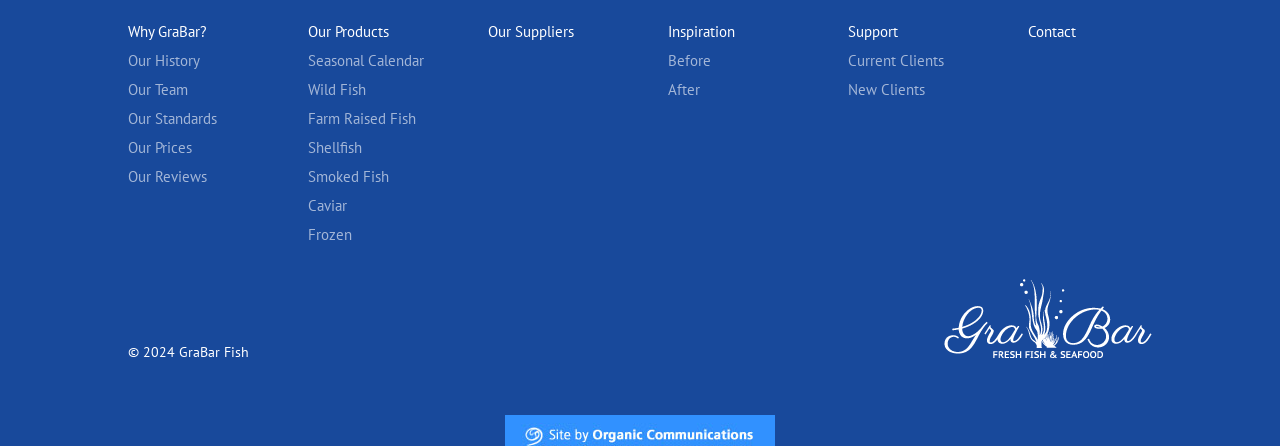Given the description "After", provide the bounding box coordinates of the corresponding UI element.

[0.522, 0.179, 0.547, 0.221]